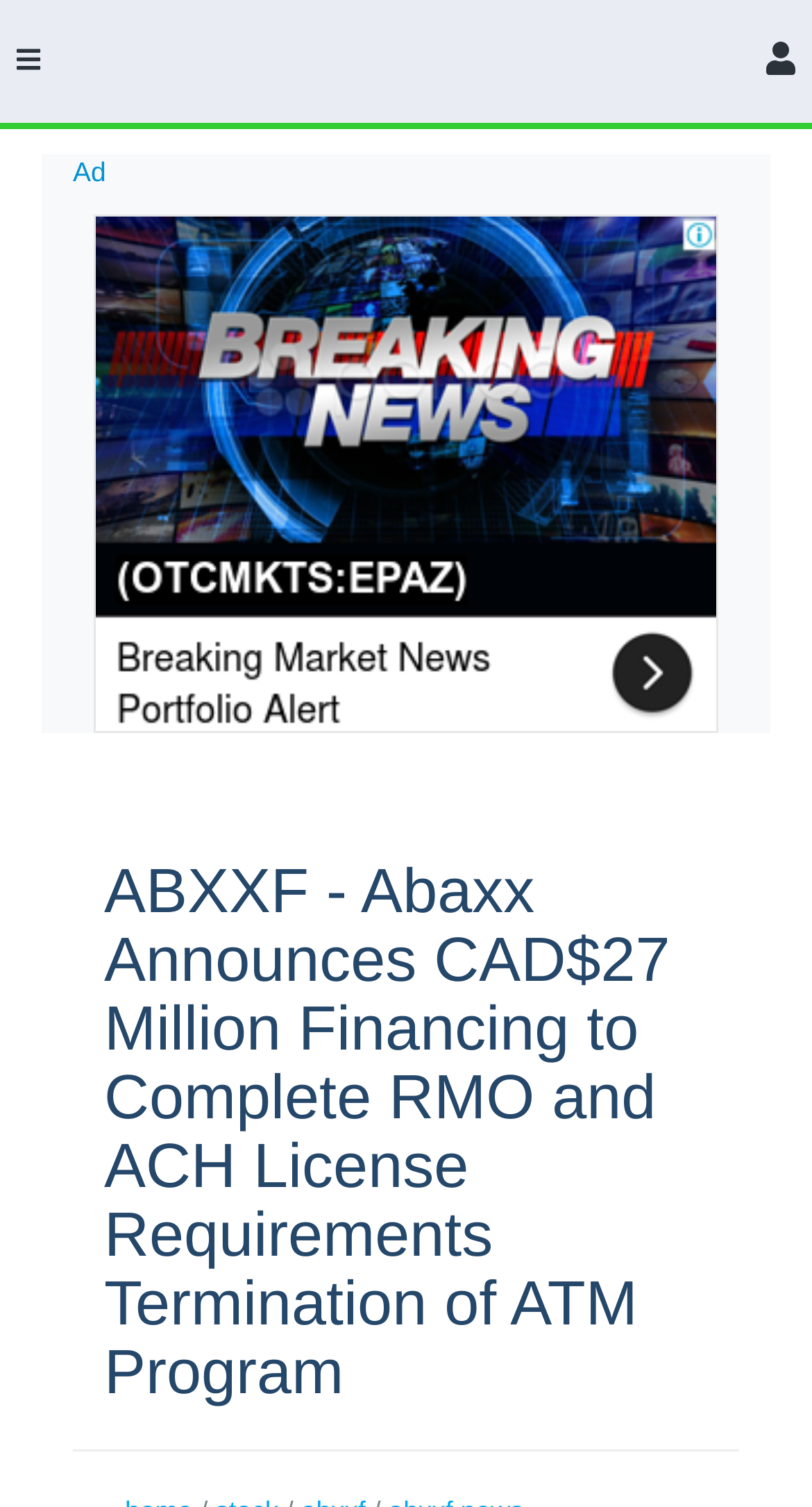Provide the bounding box coordinates of the HTML element this sentence describes: "title="mainnav-toggle"". The bounding box coordinates consist of four float numbers between 0 and 1, i.e., [left, top, right, bottom].

[0.0, 0.0, 0.07, 0.082]